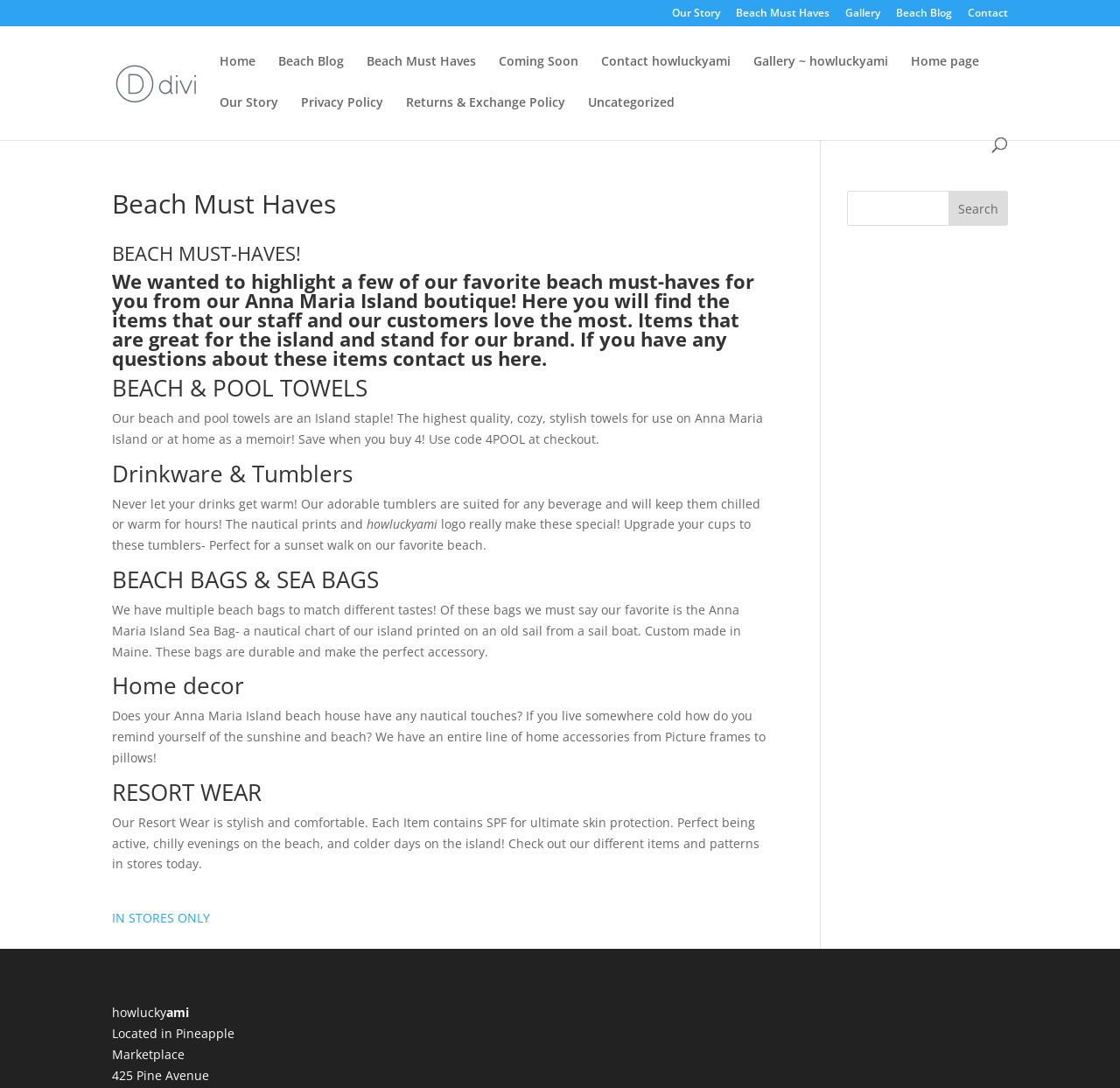Find the bounding box coordinates of the UI element according to this description: "IN STORES ONLY".

[0.1, 0.817, 0.188, 0.851]